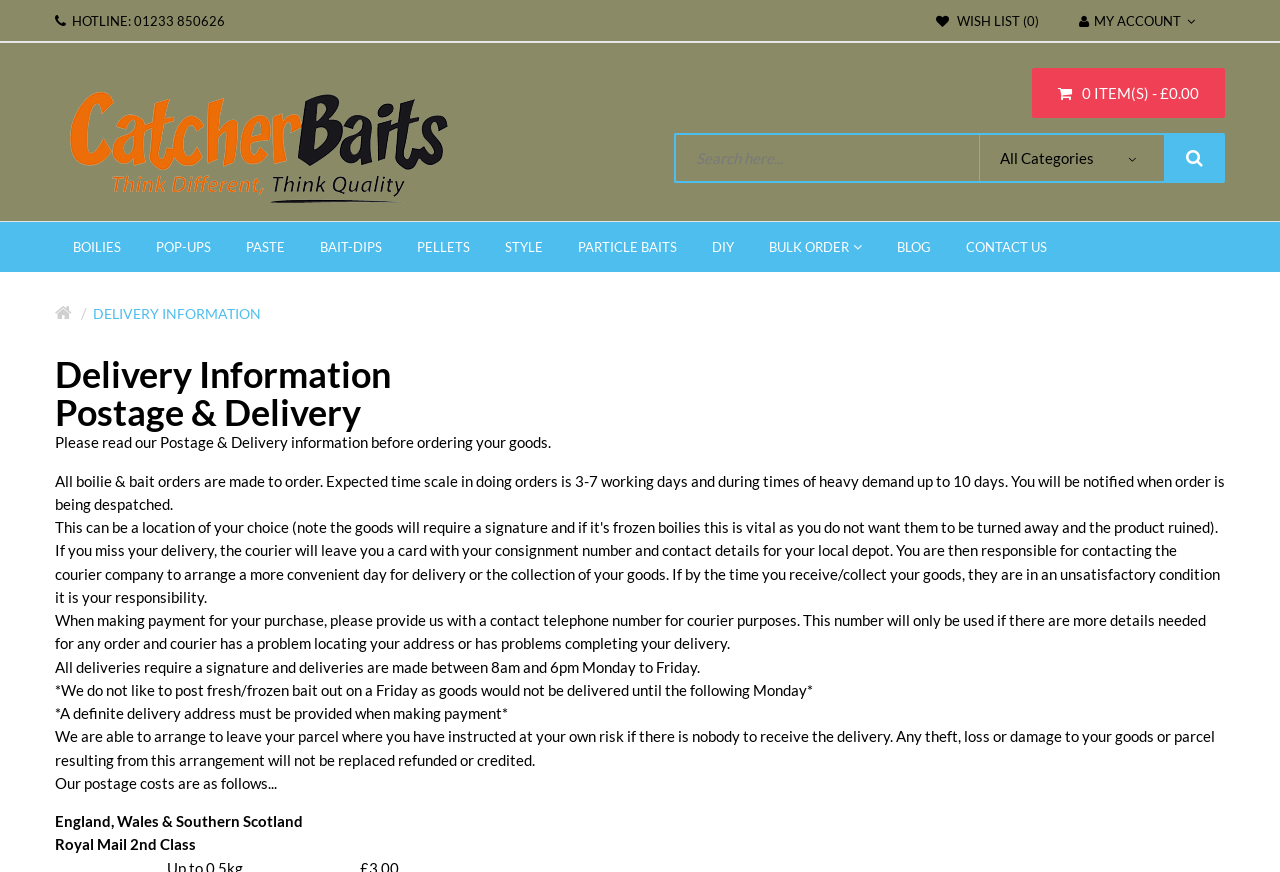Provide the bounding box coordinates of the HTML element described as: "0 item(s) - £0.00". The bounding box coordinates should be four float numbers between 0 and 1, i.e., [left, top, right, bottom].

[0.806, 0.078, 0.957, 0.135]